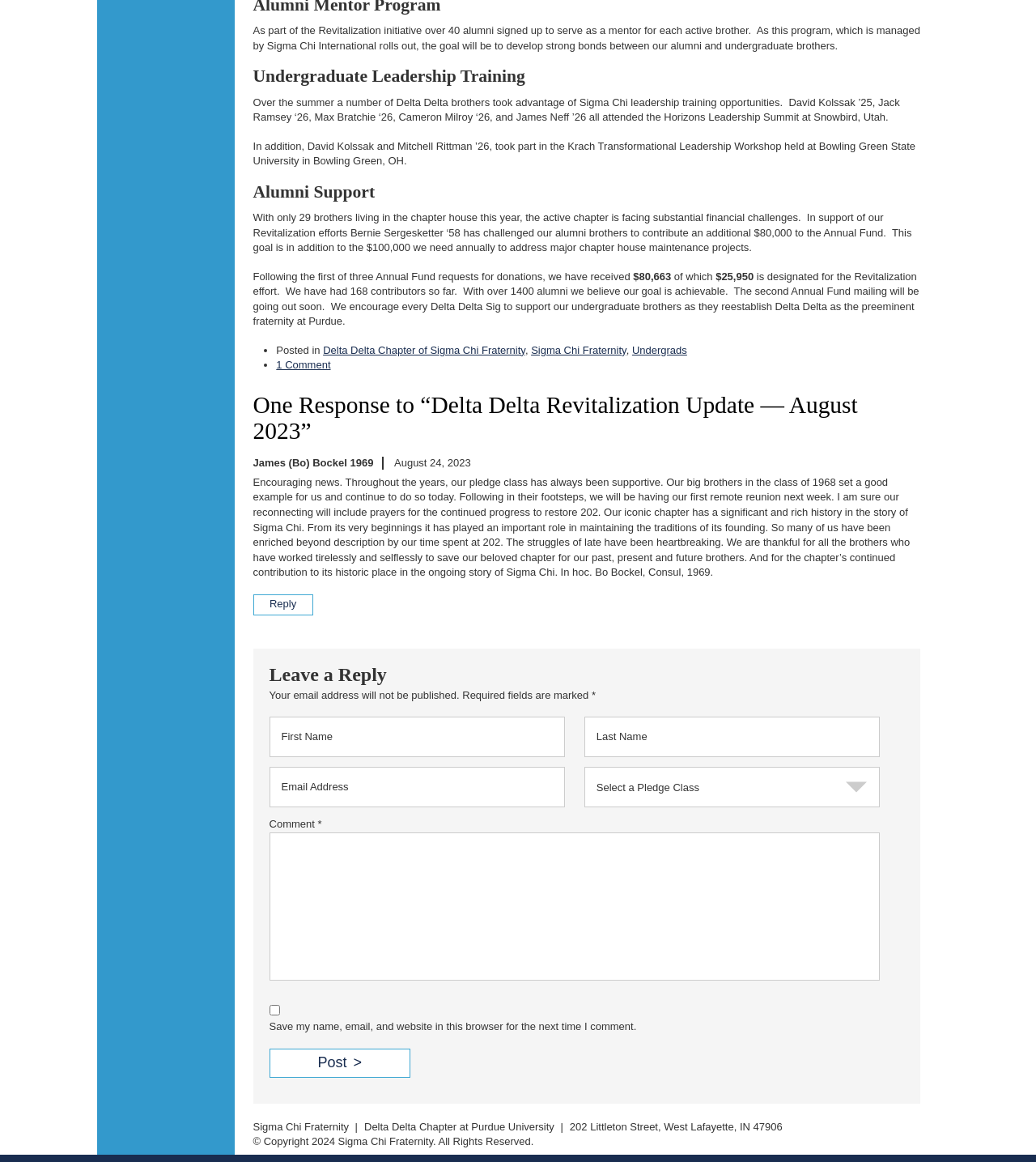From the webpage screenshot, predict the bounding box of the UI element that matches this description: "1 Comment".

[0.267, 0.309, 0.319, 0.319]